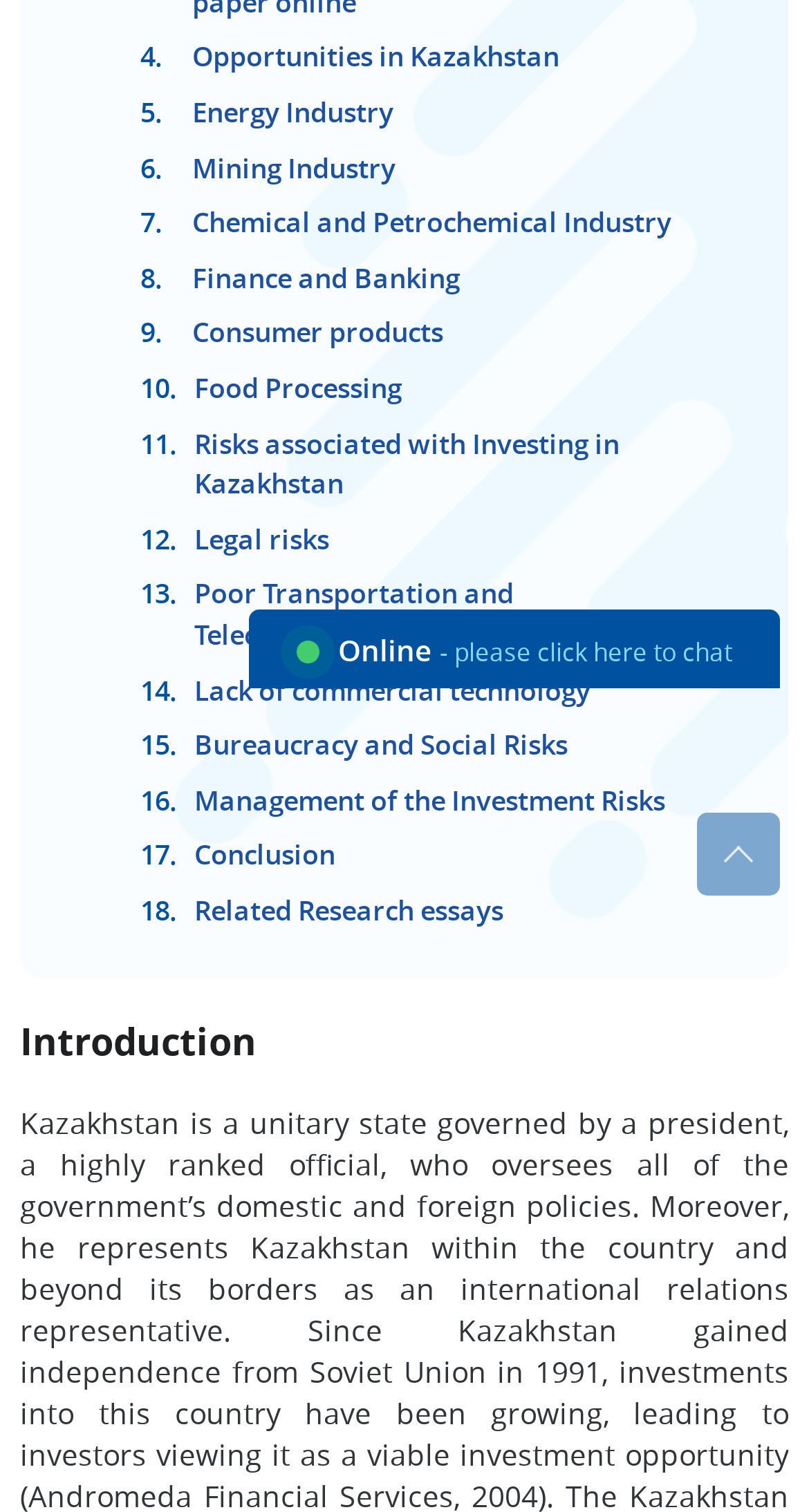Using the description "Related Research essays", predict the bounding box of the relevant HTML element.

[0.24, 0.589, 0.622, 0.614]